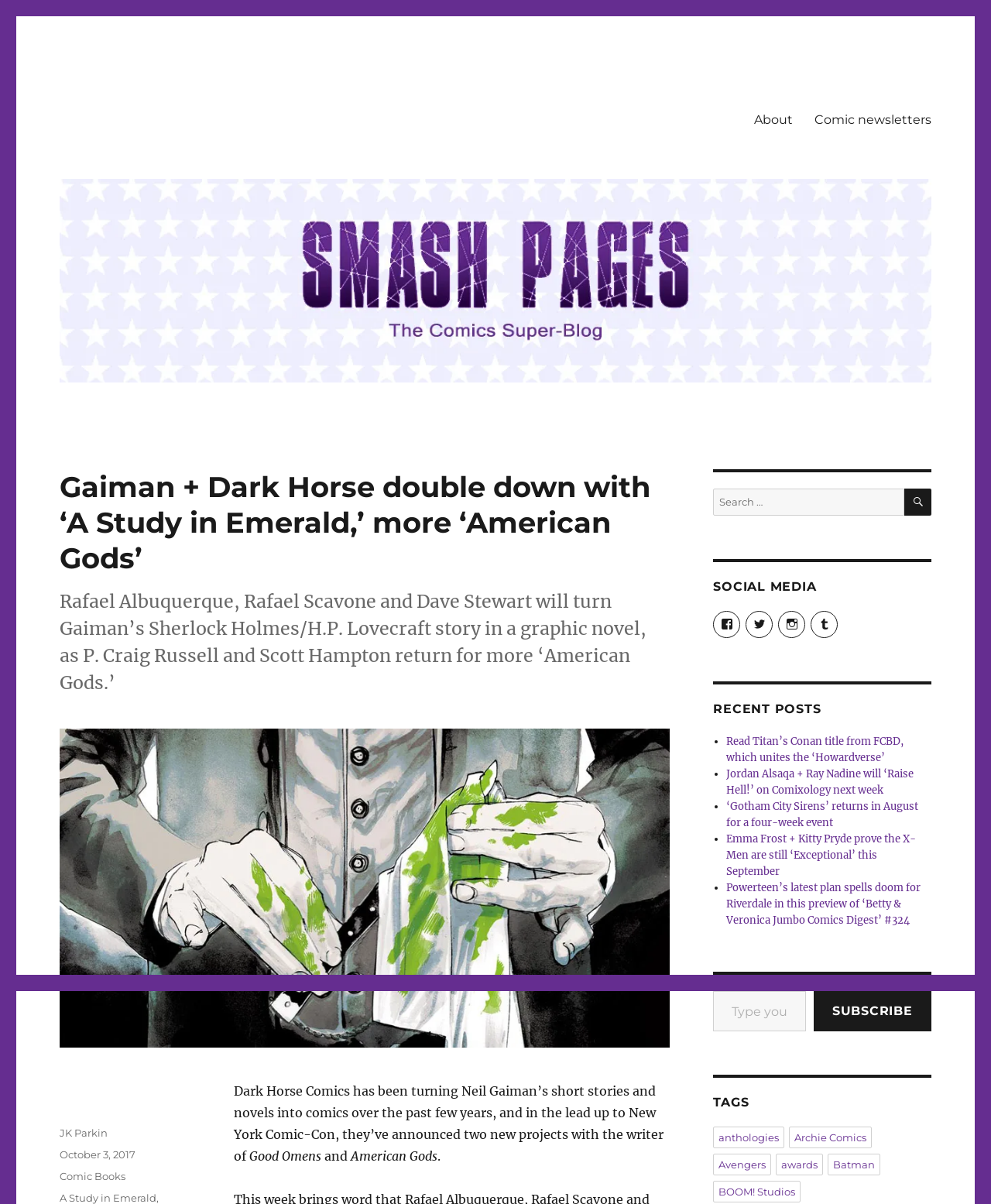Explain in detail what you observe on this webpage.

This webpage is about comic books and news related to the industry. At the top, there is a navigation menu with links to "About" and "Comic newsletters". Below this, there is a large header with the title "Gaiman + Dark Horse double down with ‘A Study in Emerald,’ more ‘American Gods’" and a smaller subheading that provides more information about the article. 

To the right of the header, there is a search bar with a button labeled "SEARCH". Below this, there are links to the website's social media profiles on Facebook, Twitter, Instagram, and Tumblr. 

Further down the page, there is a section labeled "RECENT POSTS" with a list of links to recent articles, each preceded by a bullet point. The articles appear to be about various comic book titles and events.

On the right side of the page, there is a section labeled "TAGS" with a list of links to different tags or categories, such as "anthologies", "Archie Comics", "Avengers", and more. 

At the bottom of the page, there is a section where users can enter their email address to subscribe to a newsletter.